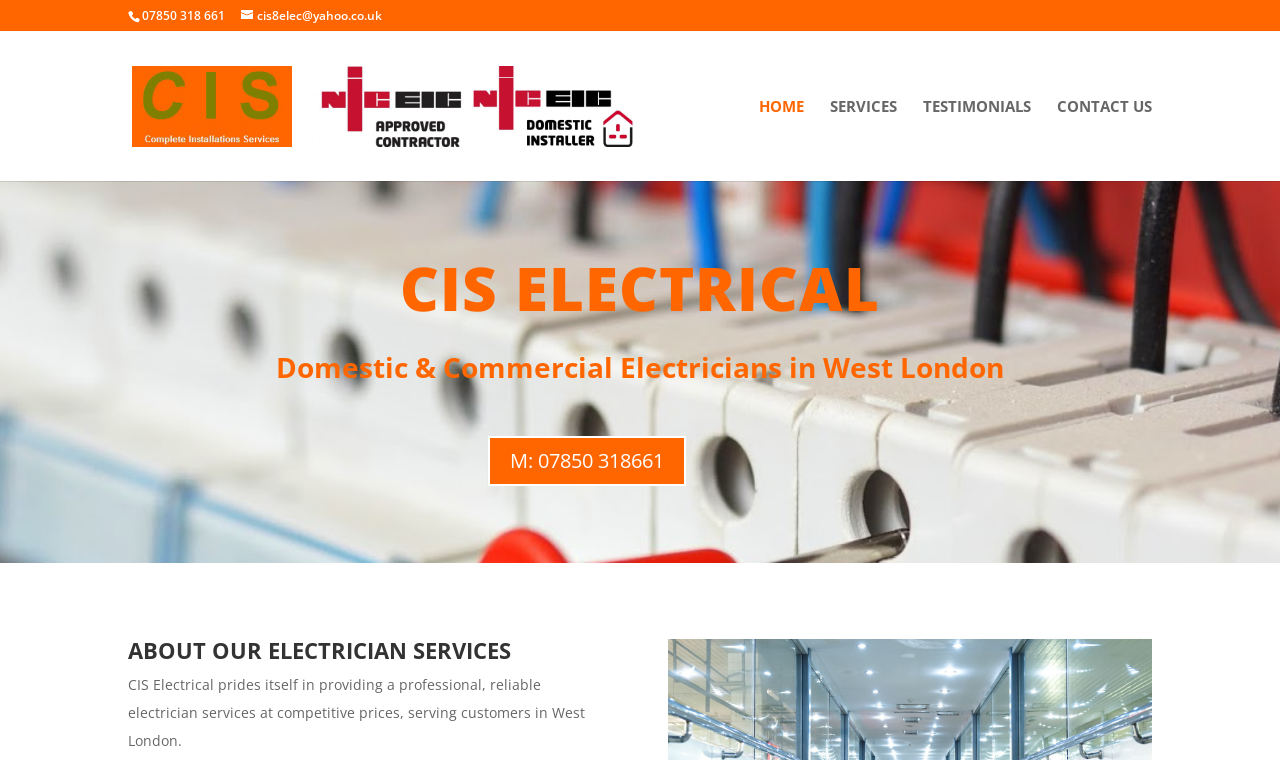How many navigation links are there at the top of the webpage?
Refer to the screenshot and respond with a concise word or phrase.

4